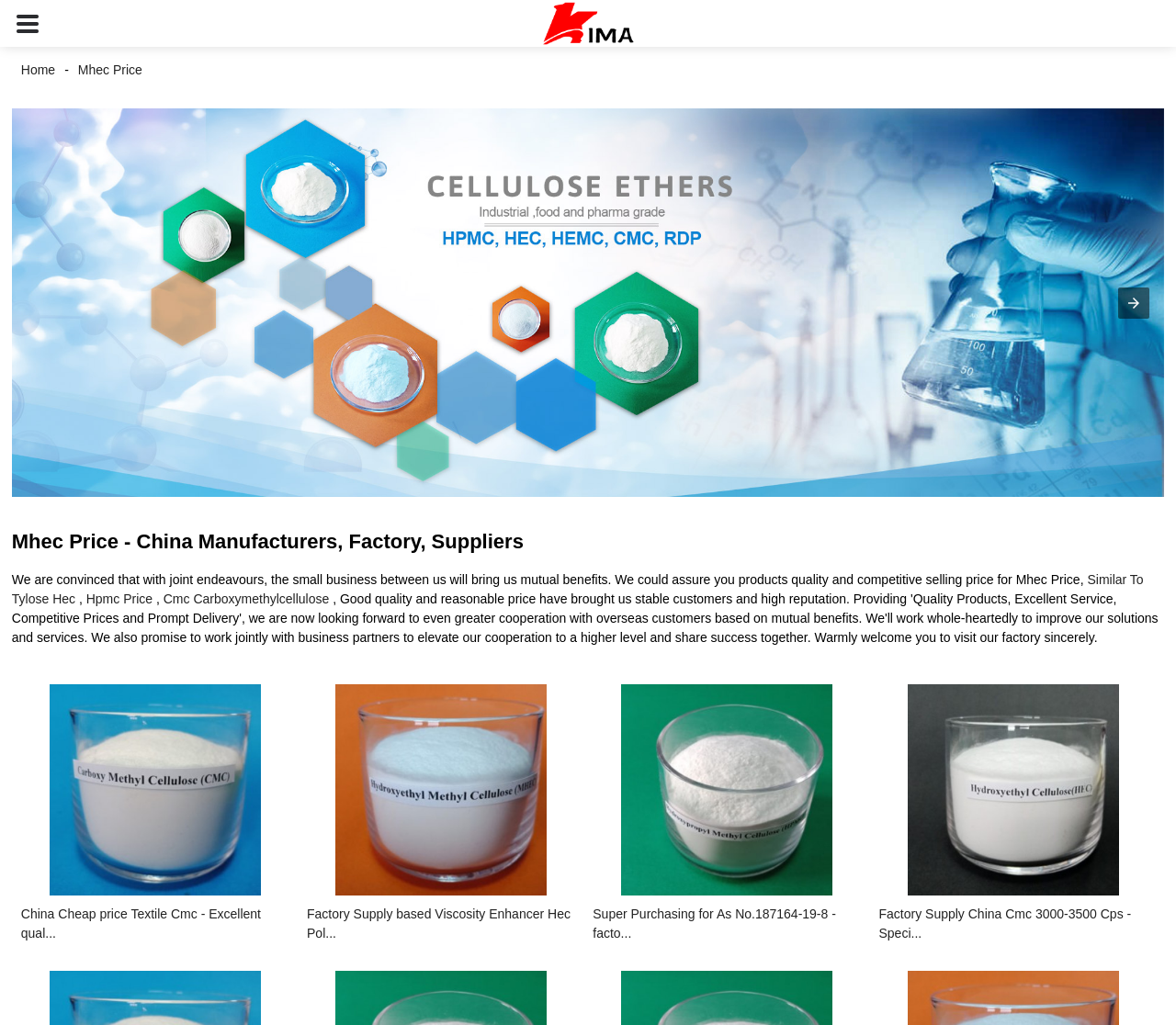Look at the image and answer the question in detail:
What is the purpose of the 'Previous item in carousel' button?

The button is labeled as 'Previous item in carousel (1 of 3)' and is disabled, indicating that it is used to navigate to the previous item in a carousel or slideshow.